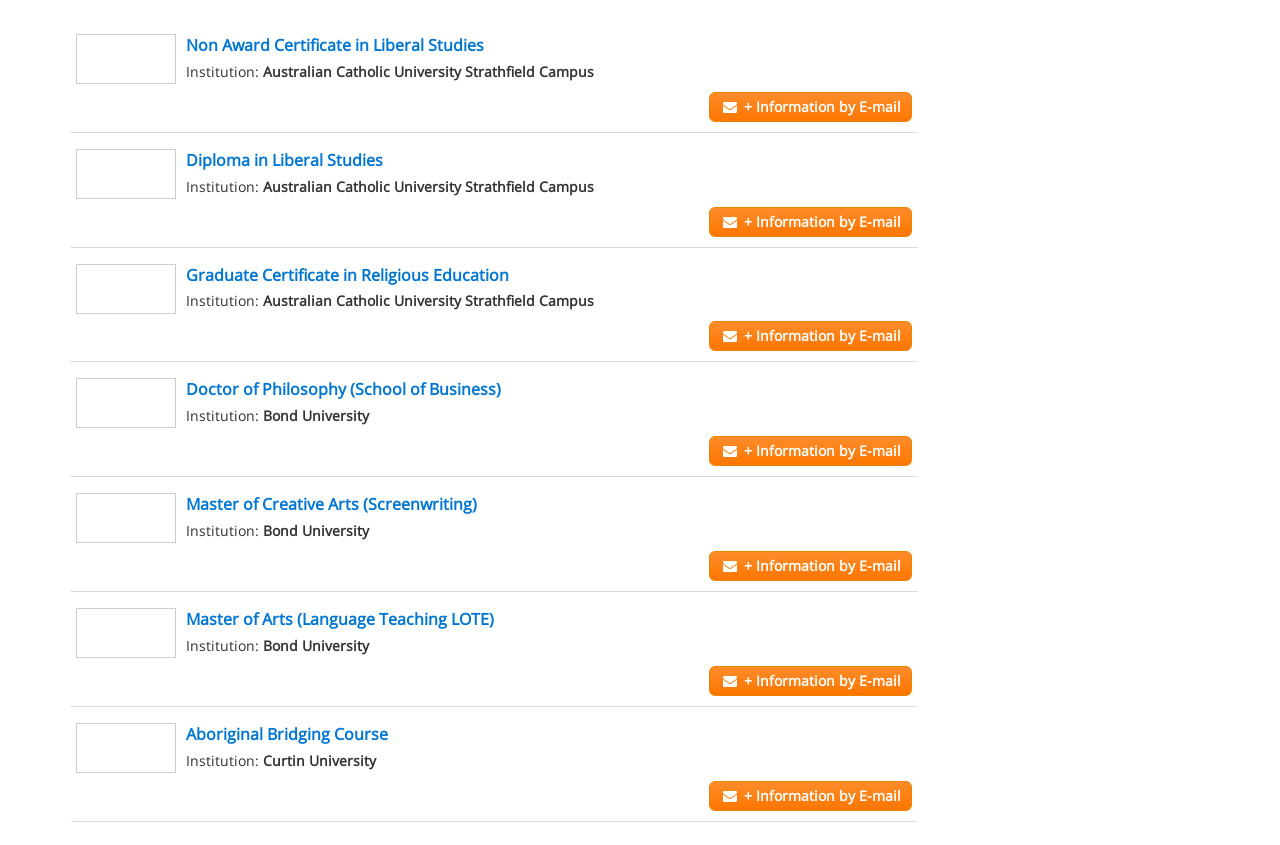Mark the bounding box of the element that matches the following description: "Diploma in Liberal Studies".

[0.145, 0.176, 0.299, 0.202]